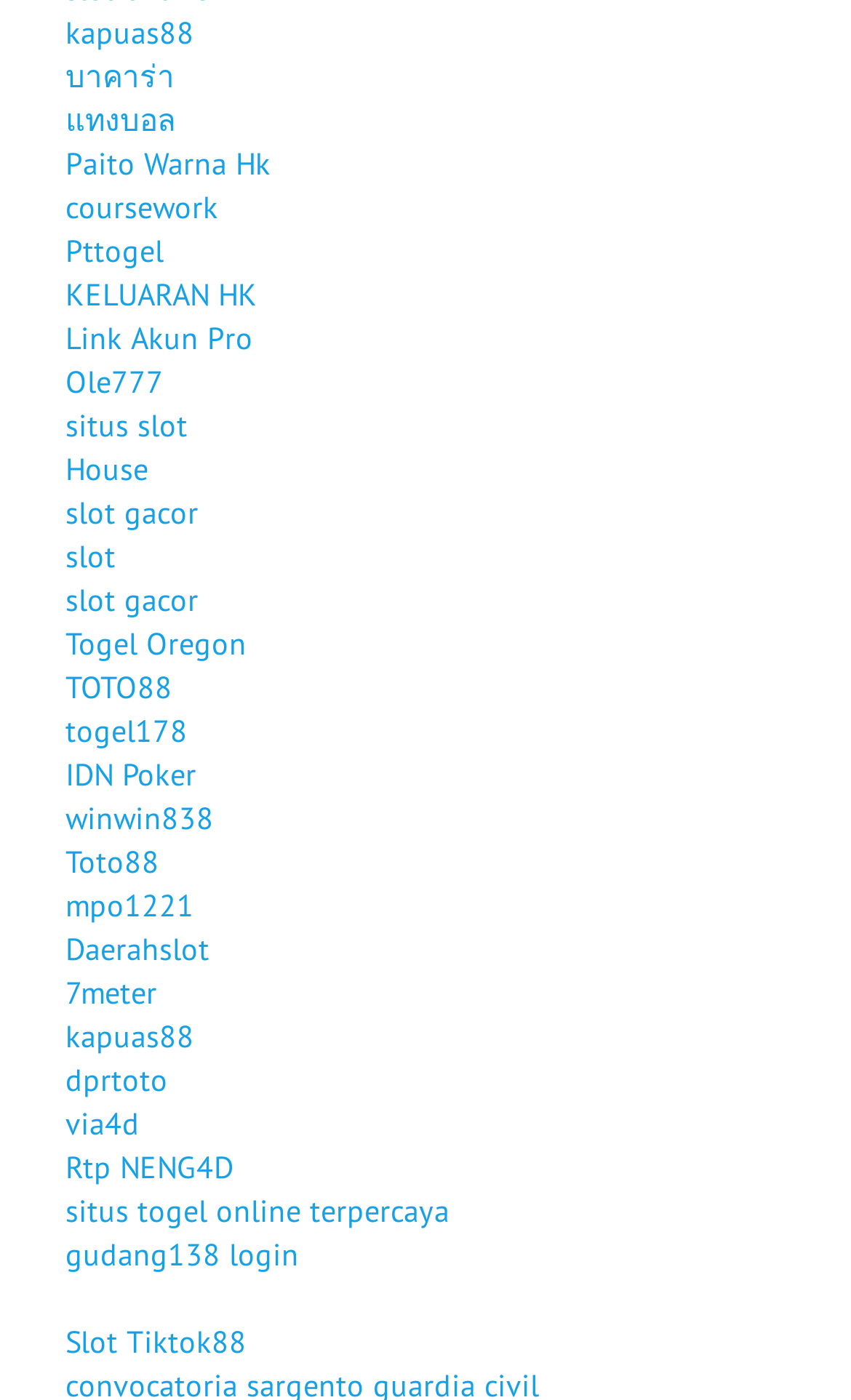Determine the bounding box coordinates of the section to be clicked to follow the instruction: "click on kapuas88". The coordinates should be given as four float numbers between 0 and 1, formatted as [left, top, right, bottom].

[0.077, 0.01, 0.228, 0.038]